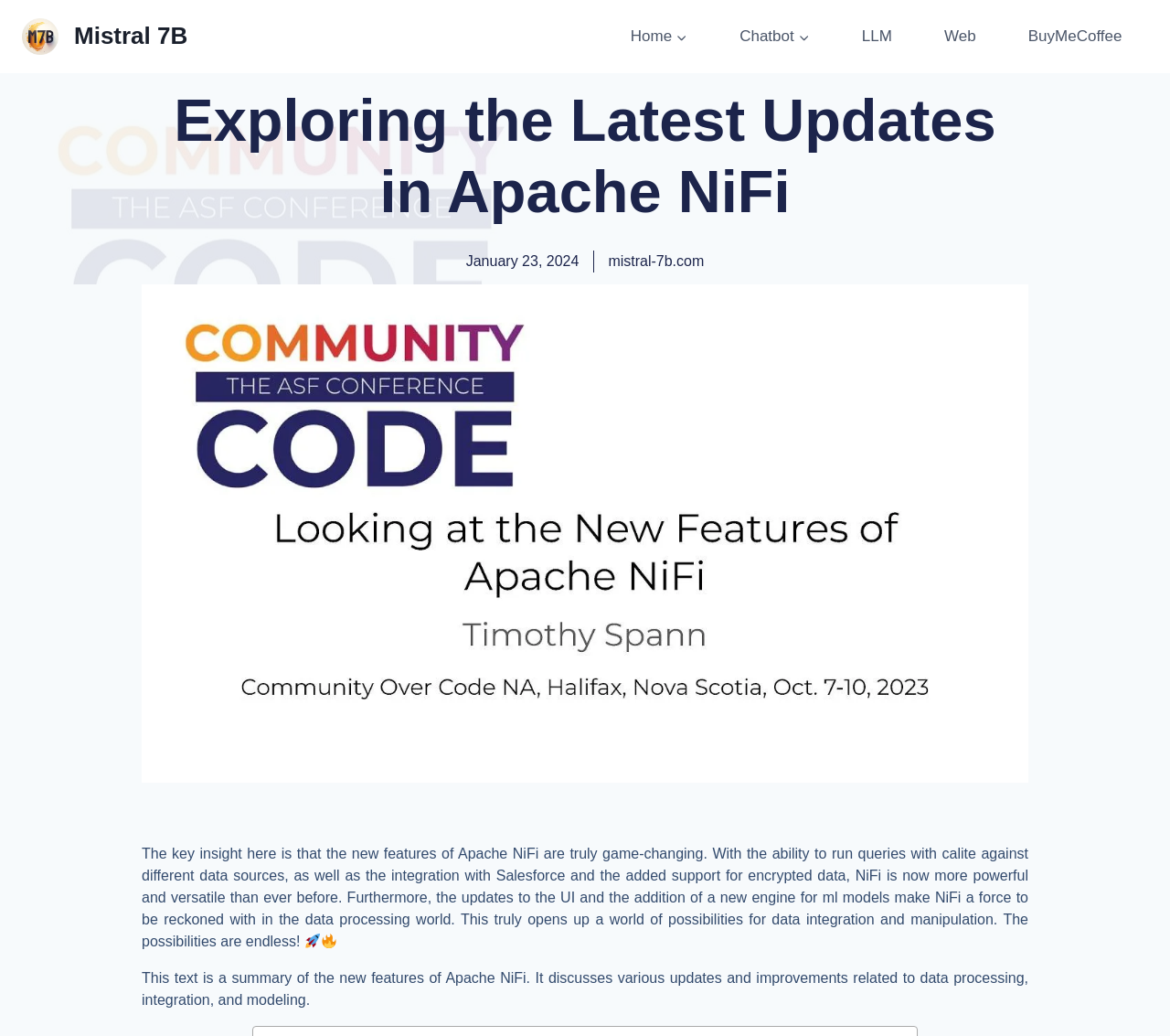Please locate and retrieve the main header text of the webpage.

Exploring the Latest Updates in Apache NiFi